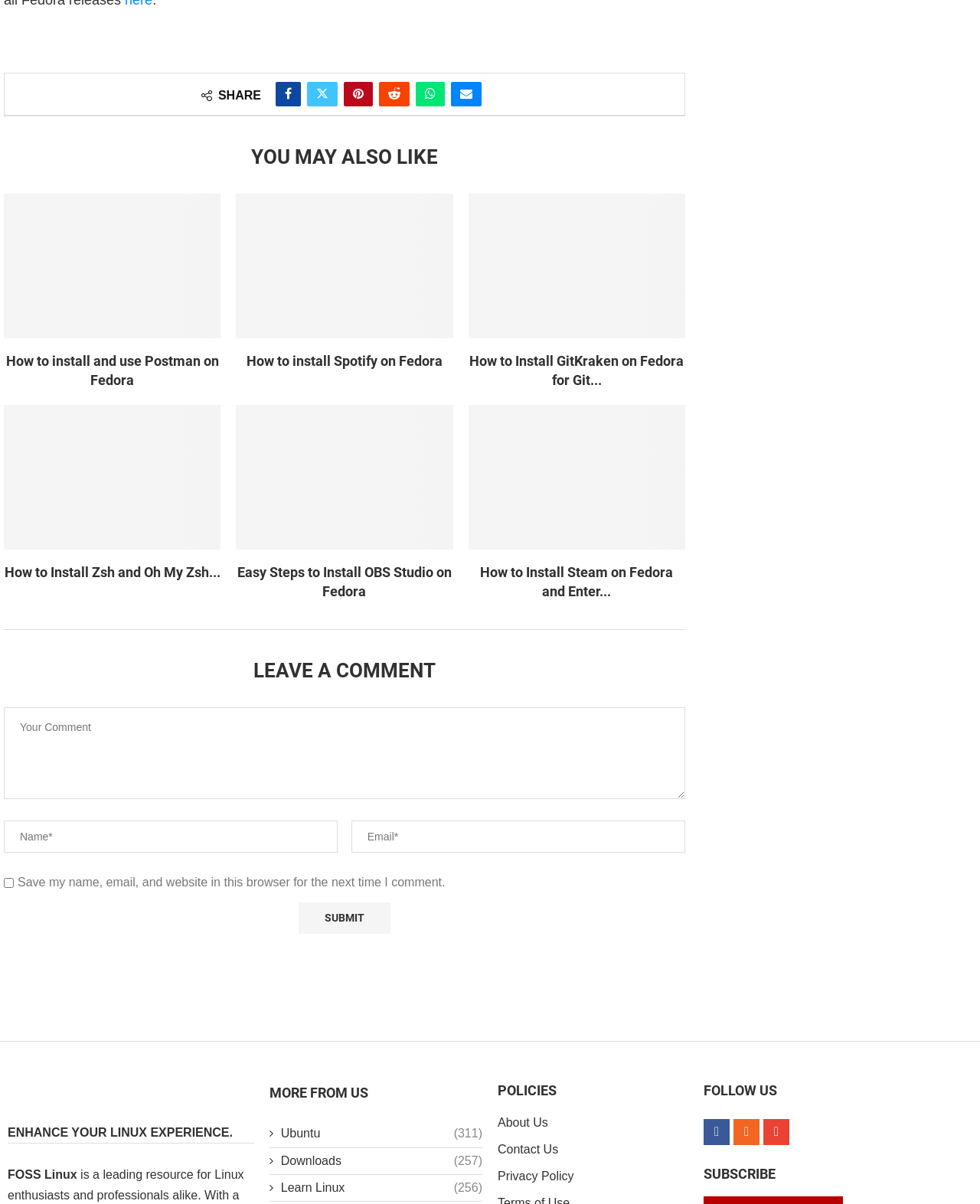Identify the bounding box of the UI element described as follows: "Whatsapp". Provide the coordinates as four float numbers in the range of 0 to 1 [left, top, right, bottom].

[0.424, 0.068, 0.454, 0.088]